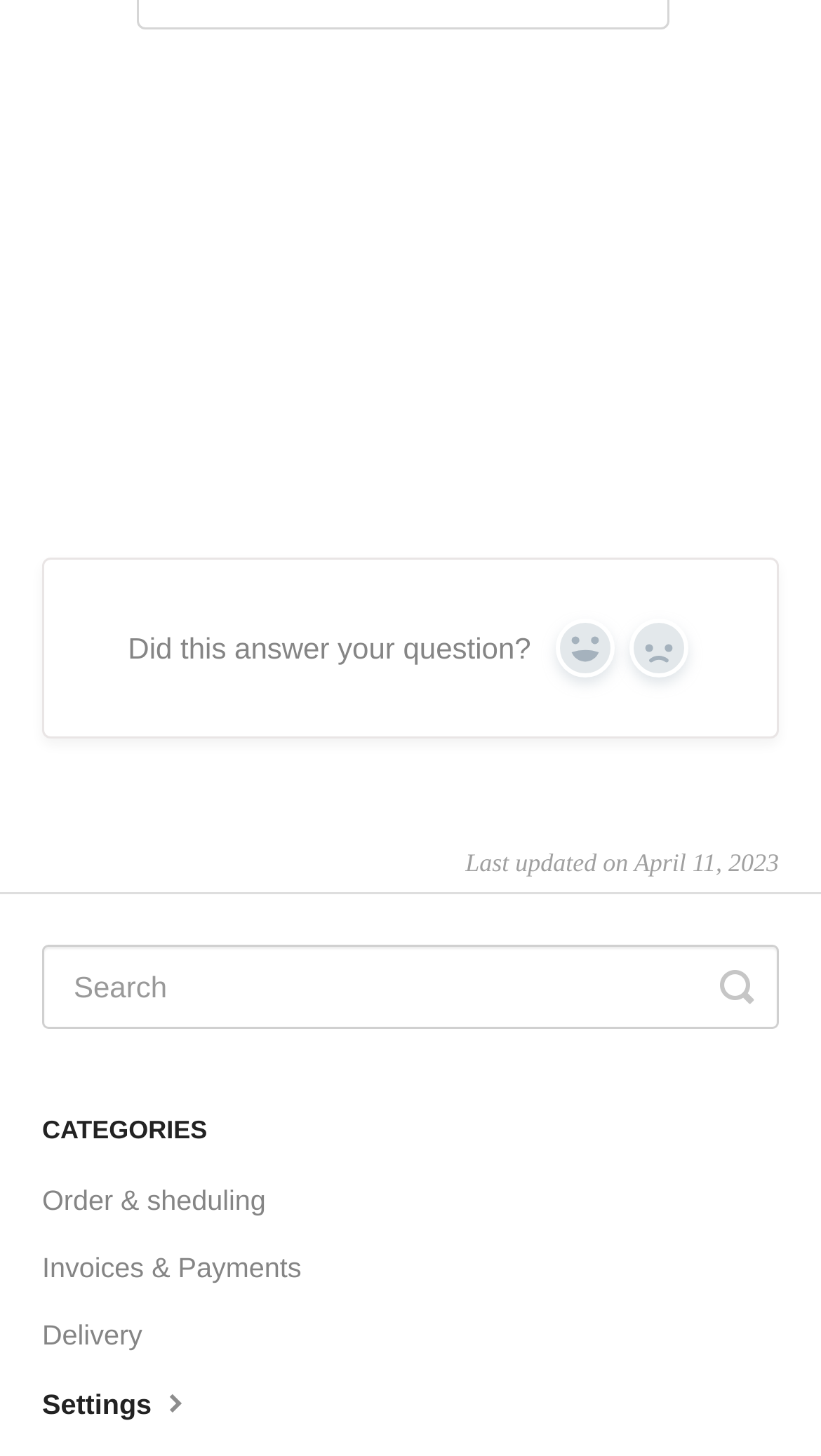Locate the UI element described by Delivery and provide its bounding box coordinates. Use the format (top-left x, top-left y, bottom-right x, bottom-right y) with all values as floating point numbers between 0 and 1.

[0.051, 0.895, 0.212, 0.941]